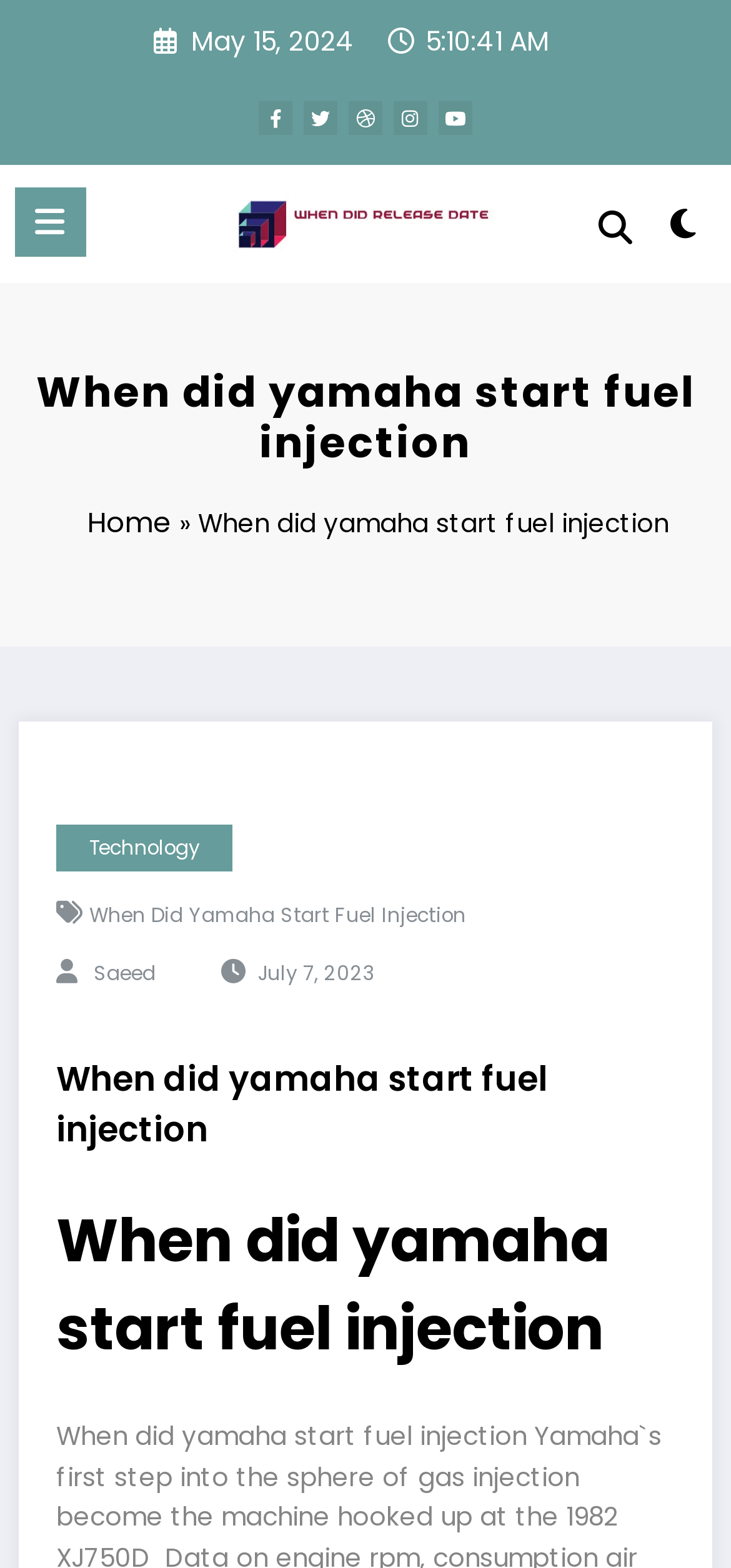Please identify the coordinates of the bounding box for the clickable region that will accomplish this instruction: "Check the release date".

[0.353, 0.612, 0.515, 0.63]